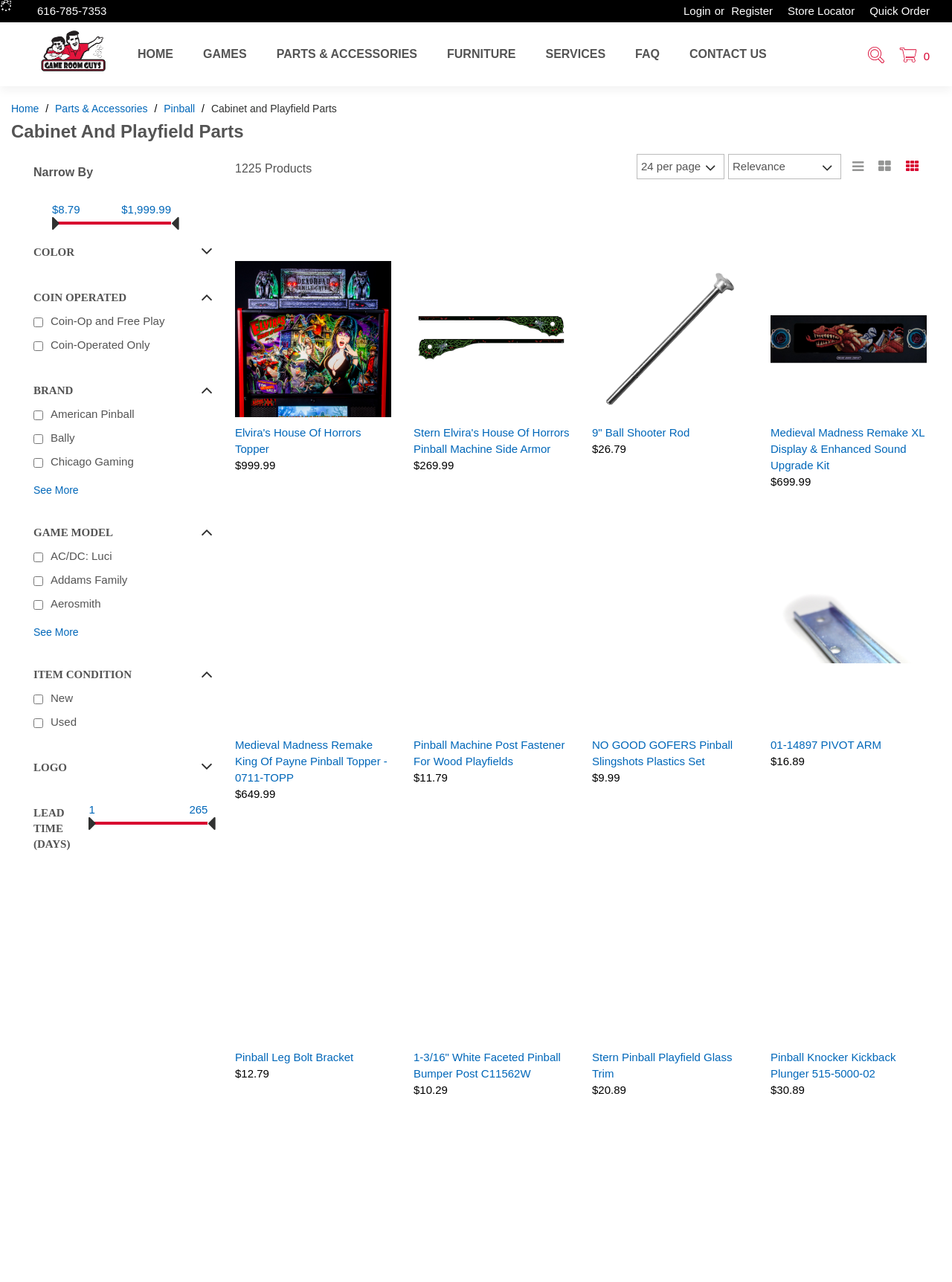Please find and generate the text of the main heading on the webpage.

Cabinet And Playfield Parts